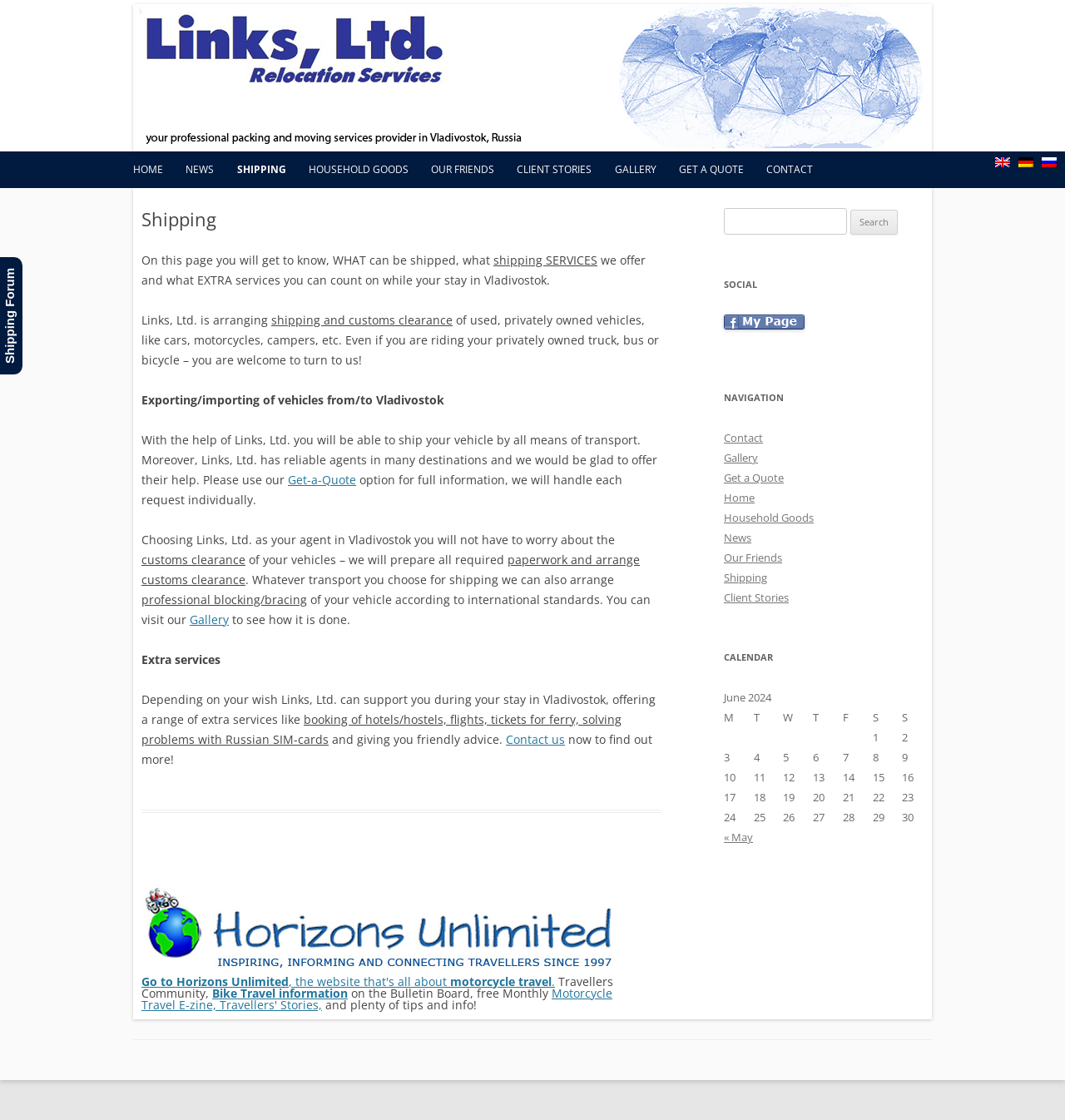Can you specify the bounding box coordinates of the area that needs to be clicked to fulfill the following instruction: "Click on the 'Shipping' link"?

[0.222, 0.135, 0.268, 0.168]